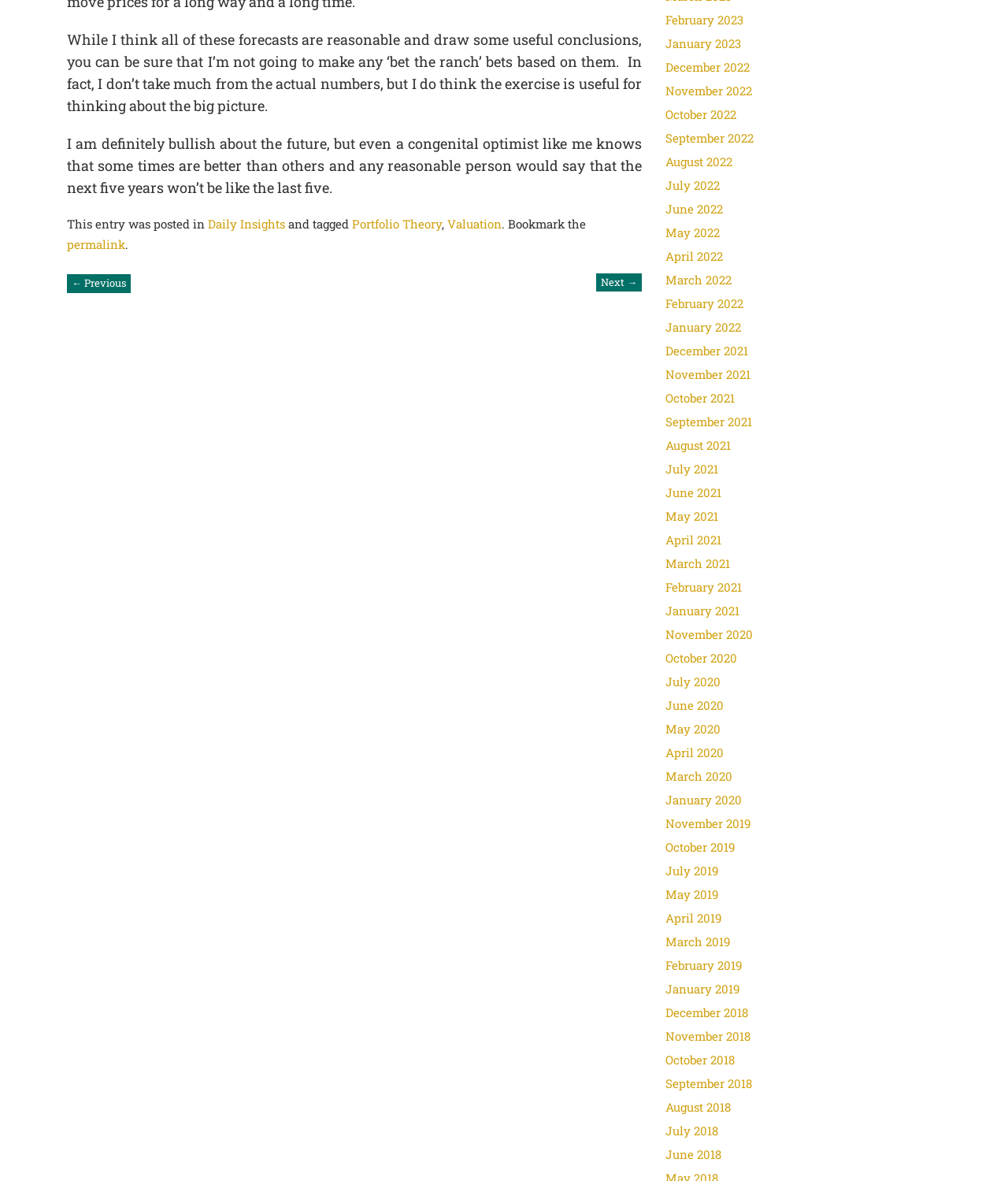Determine the bounding box coordinates for the element that should be clicked to follow this instruction: "Click on the 'permalink' link". The coordinates should be given as four float numbers between 0 and 1, in the format [left, top, right, bottom].

[0.066, 0.2, 0.124, 0.213]